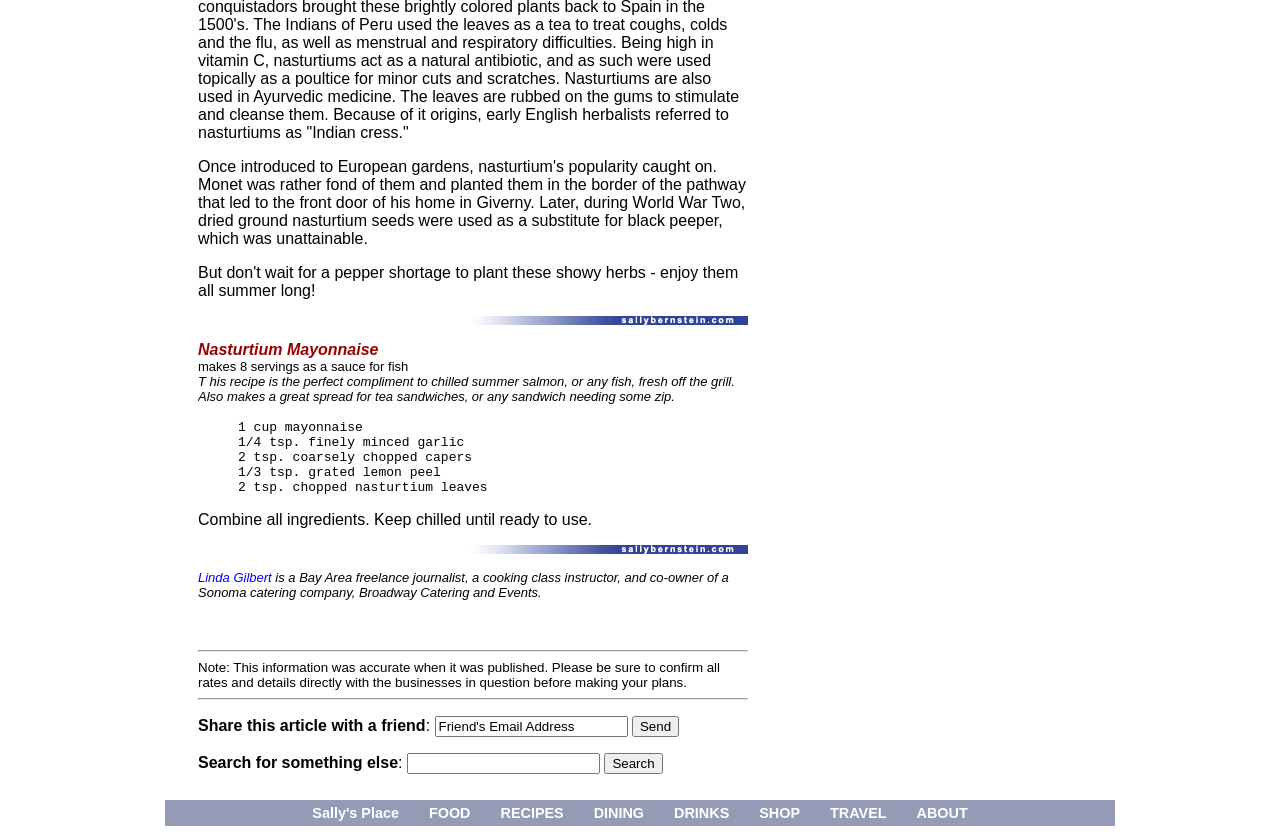Specify the bounding box coordinates of the element's area that should be clicked to execute the given instruction: "Click the 'Send' button". The coordinates should be four float numbers between 0 and 1, i.e., [left, top, right, bottom].

[0.494, 0.852, 0.531, 0.877]